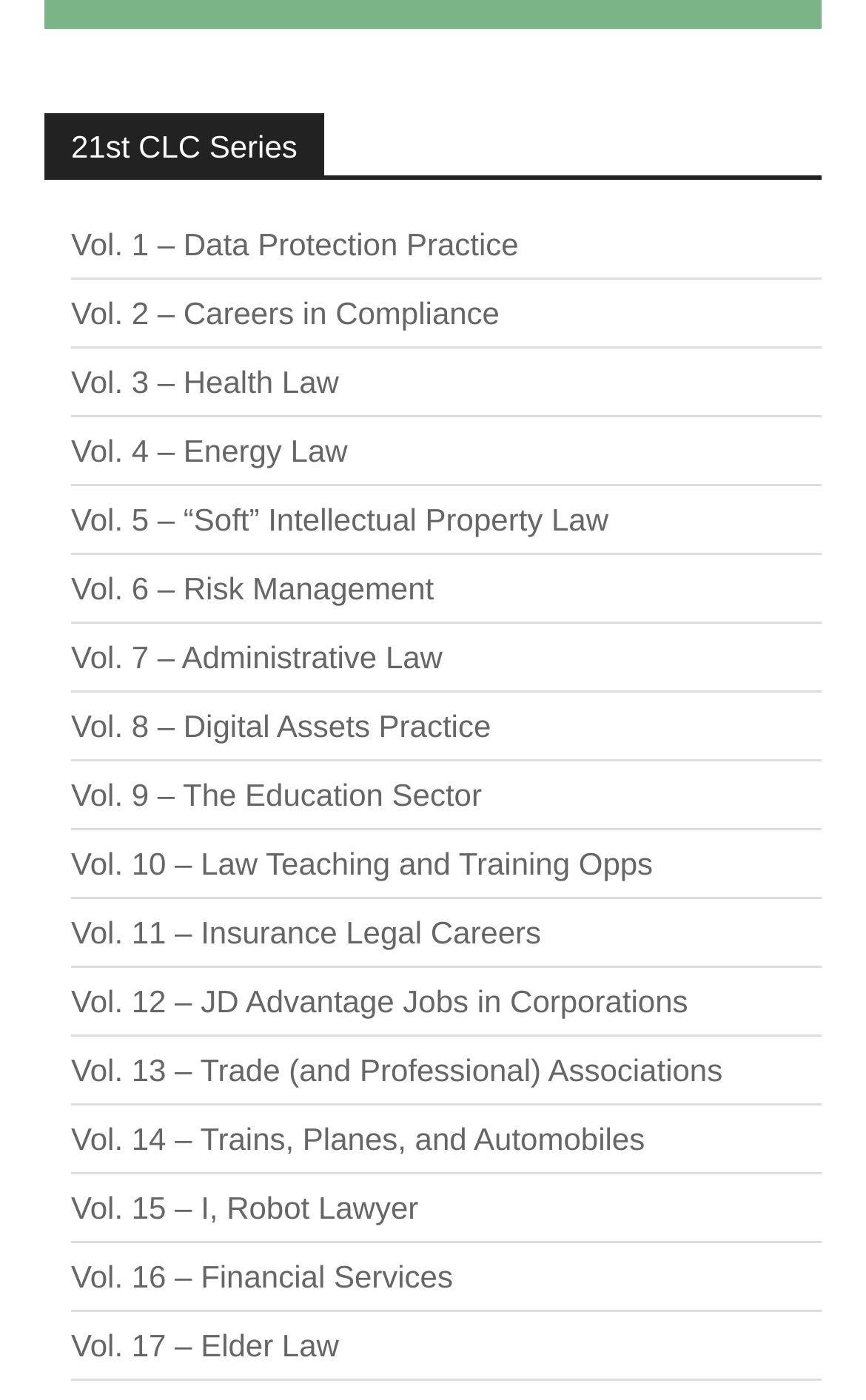Locate the UI element described by Vol. 6 – Risk Management and provide its bounding box coordinates. Use the format (top-left x, top-left y, bottom-right x, bottom-right y) with all values as floating point numbers between 0 and 1.

[0.082, 0.396, 0.949, 0.445]